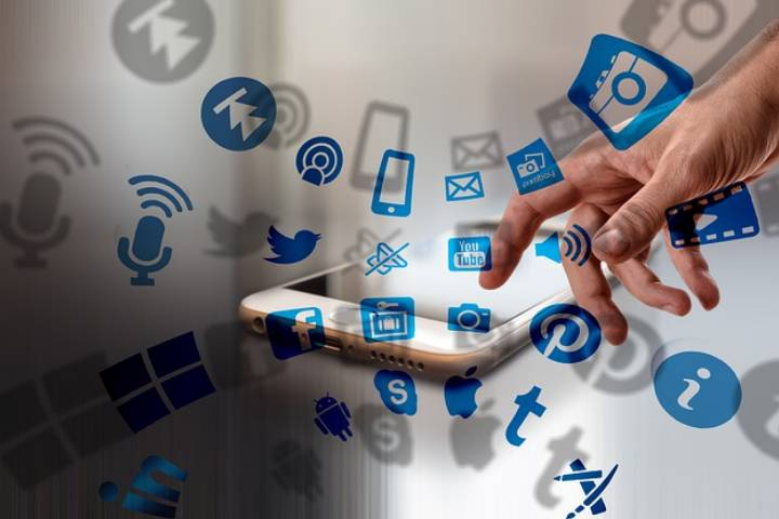Paint a vivid picture with your words by describing the image in detail.

The image showcases a hand reaching out to interact with a smartphone, surrounded by a vibrant array of social media and communication icons. These icons, including symbols for popular platforms like Facebook, Twitter, YouTube, and Instagram, symbolize the interconnectedness of modern digital communication. The smartphone itself emits a soft glow, highlighting its role as a gateway to social media and digital content. Blue tones dominate the design, creating a visually engaging contrast against the neutral background, which emphasizes the user's intent to engage with technology in a social context. This imagery reflects the dynamic nature of how individuals connect and communicate in today's digitally driven world.